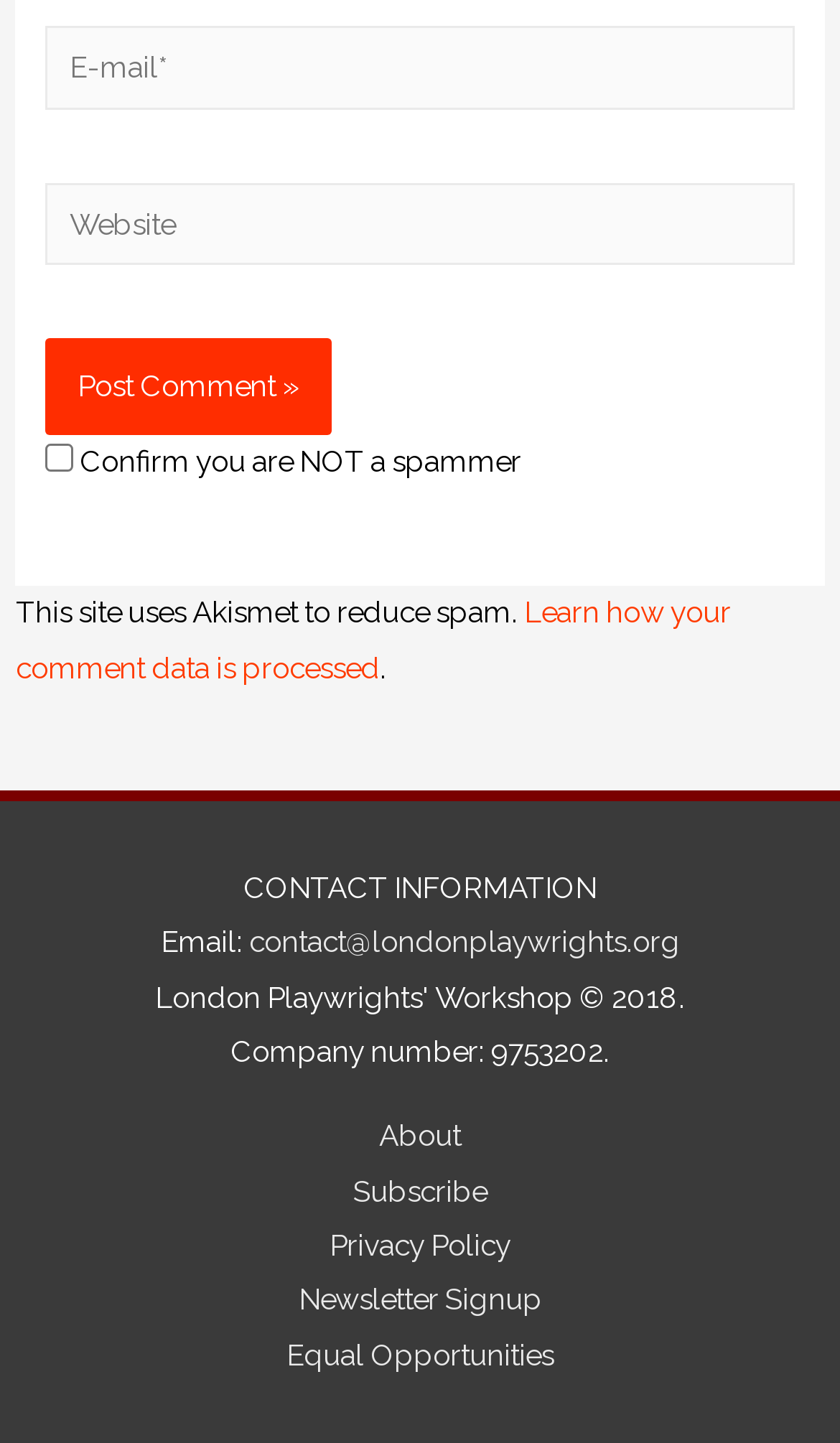Locate the bounding box coordinates of the element that needs to be clicked to carry out the instruction: "Click the About link". The coordinates should be given as four float numbers ranging from 0 to 1, i.e., [left, top, right, bottom].

[0.451, 0.775, 0.549, 0.799]